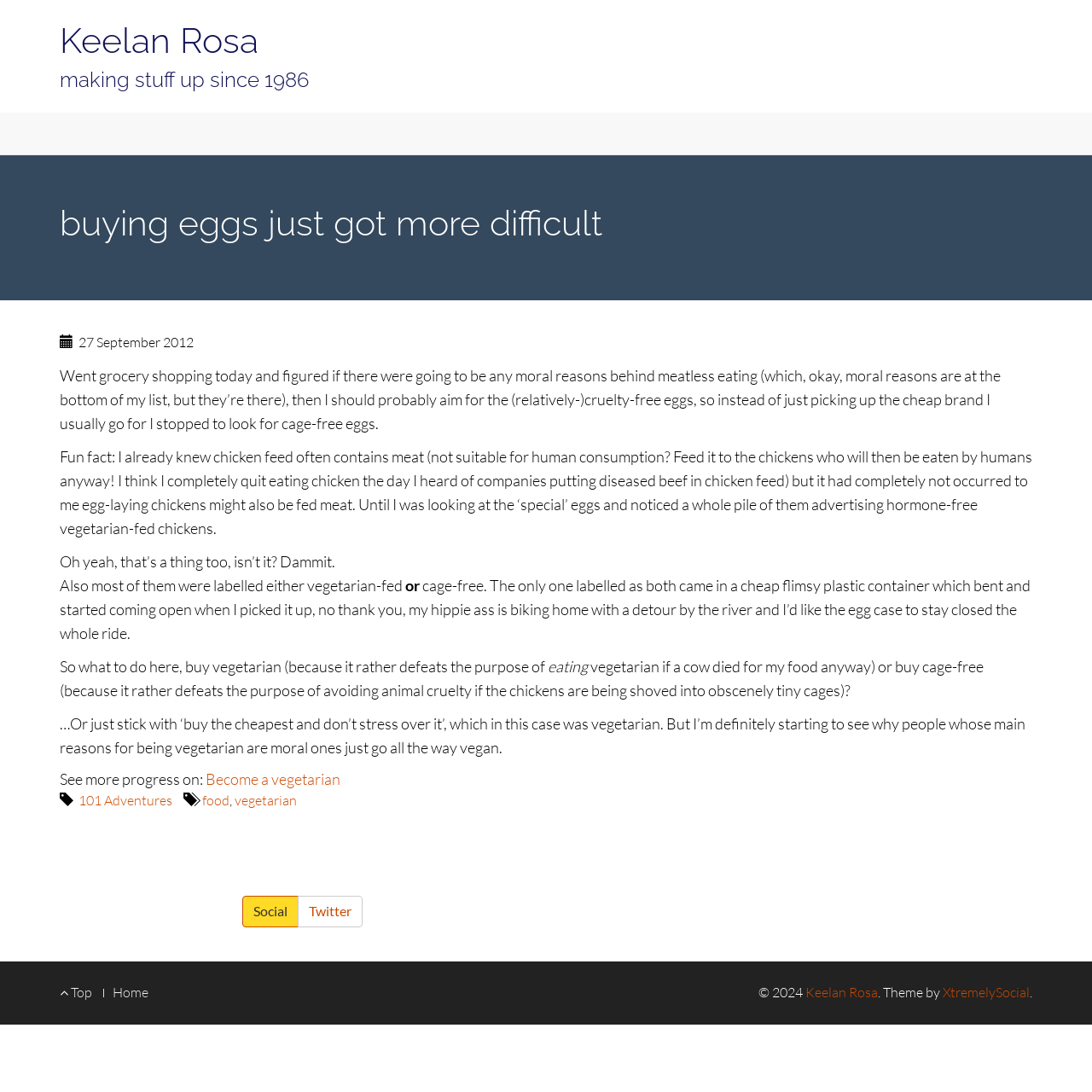Please identify the bounding box coordinates of the element that needs to be clicked to execute the following command: "go to the home page". Provide the bounding box using four float numbers between 0 and 1, formatted as [left, top, right, bottom].

[0.103, 0.901, 0.136, 0.916]